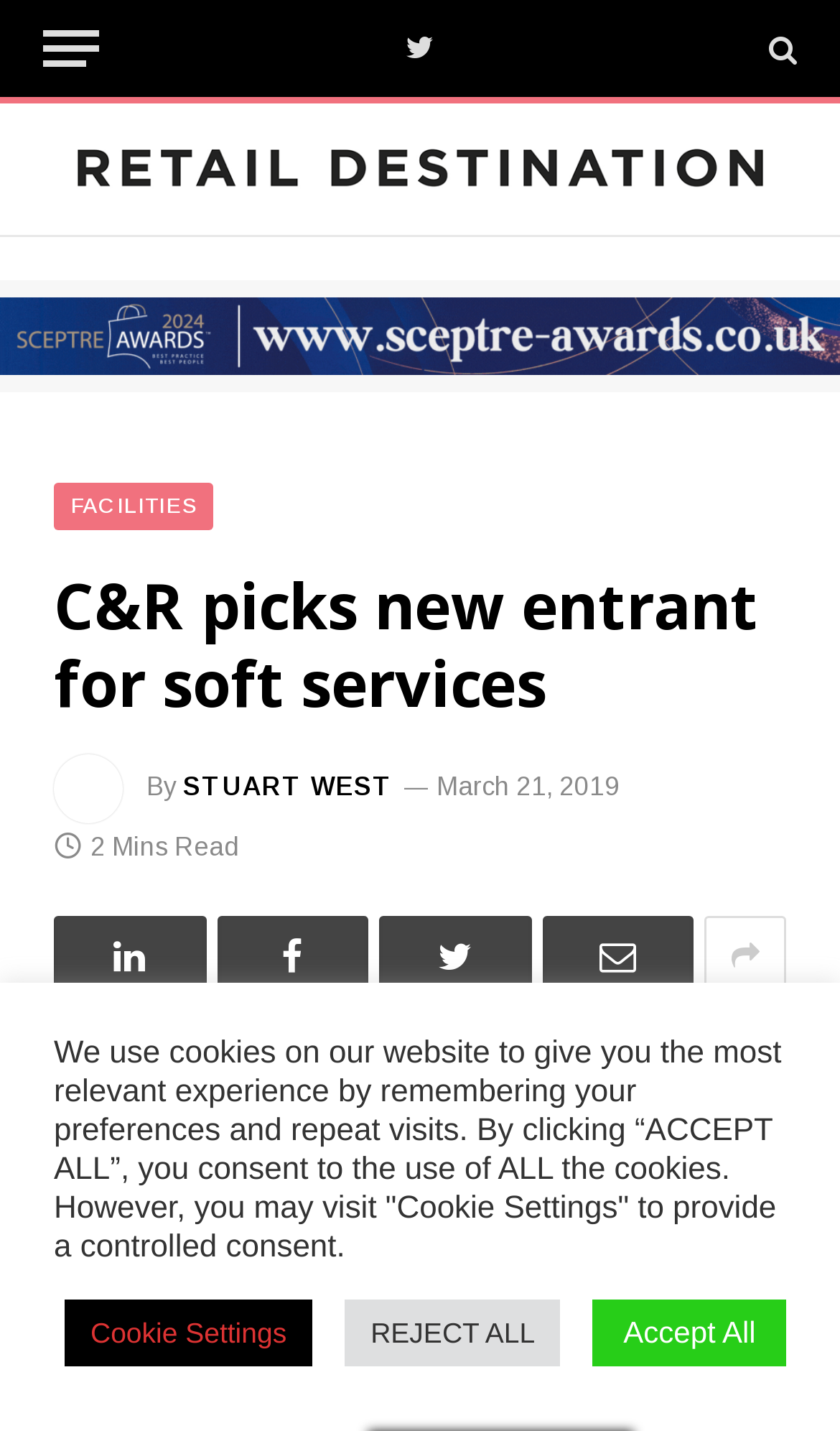What is the date of the article?
Please look at the screenshot and answer in one word or a short phrase.

March 21, 2019